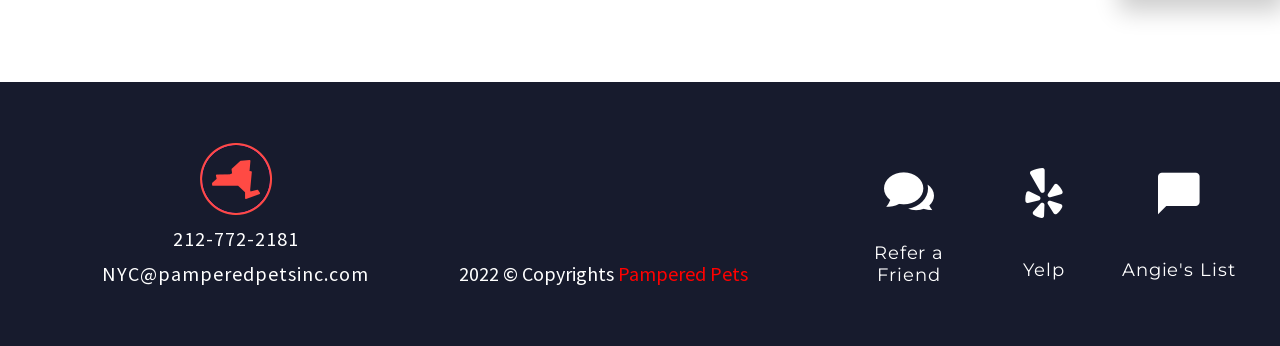What is the phone number to contact?
Please answer using one word or phrase, based on the screenshot.

212-772-2181